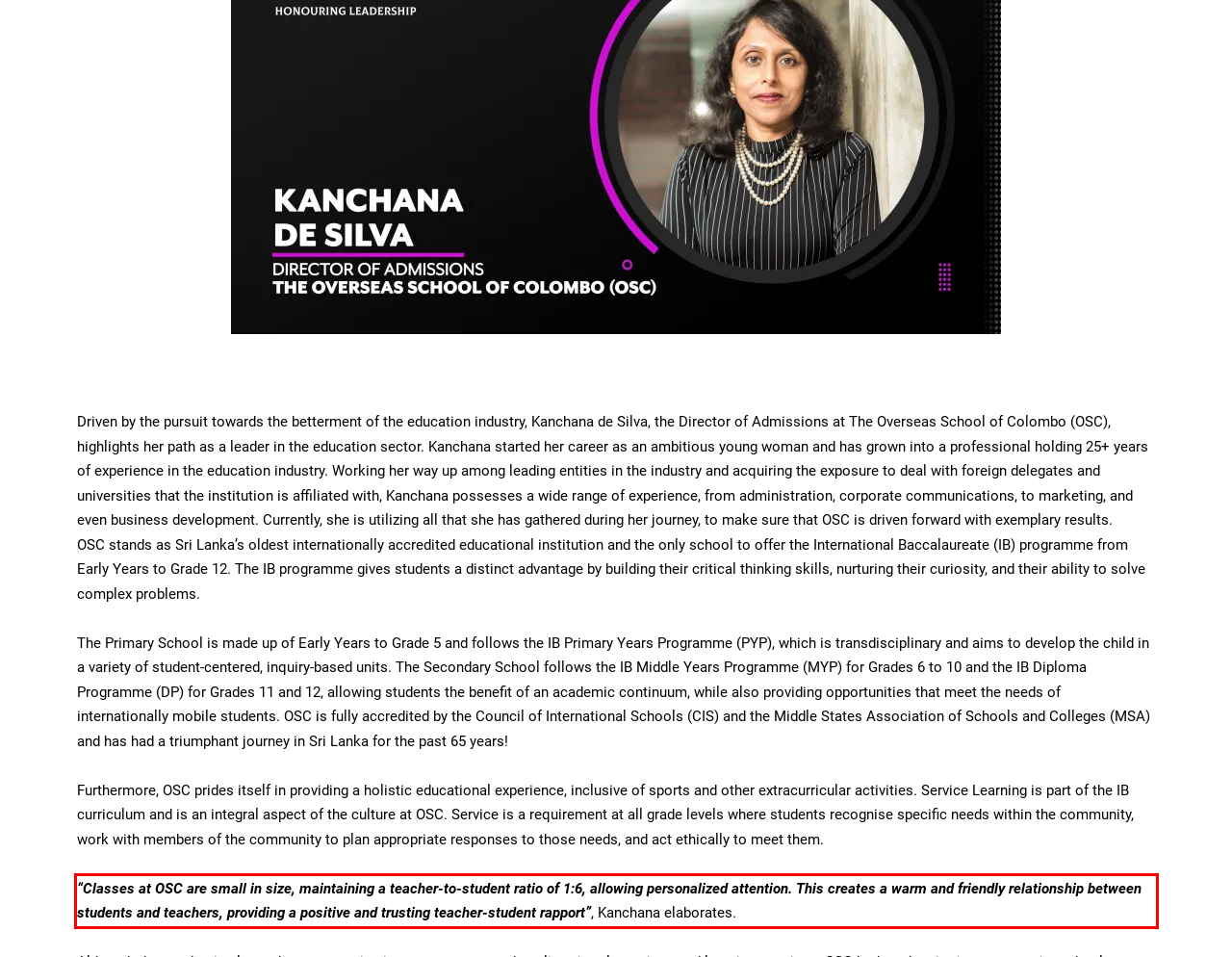You are given a screenshot showing a webpage with a red bounding box. Perform OCR to capture the text within the red bounding box.

“Classes at OSC are small in size, maintaining a teacher-to-student ratio of 1:6, allowing personalized attention. This creates a warm and friendly relationship between students and teachers, providing a positive and trusting teacher-student rapport”, Kanchana elaborates.